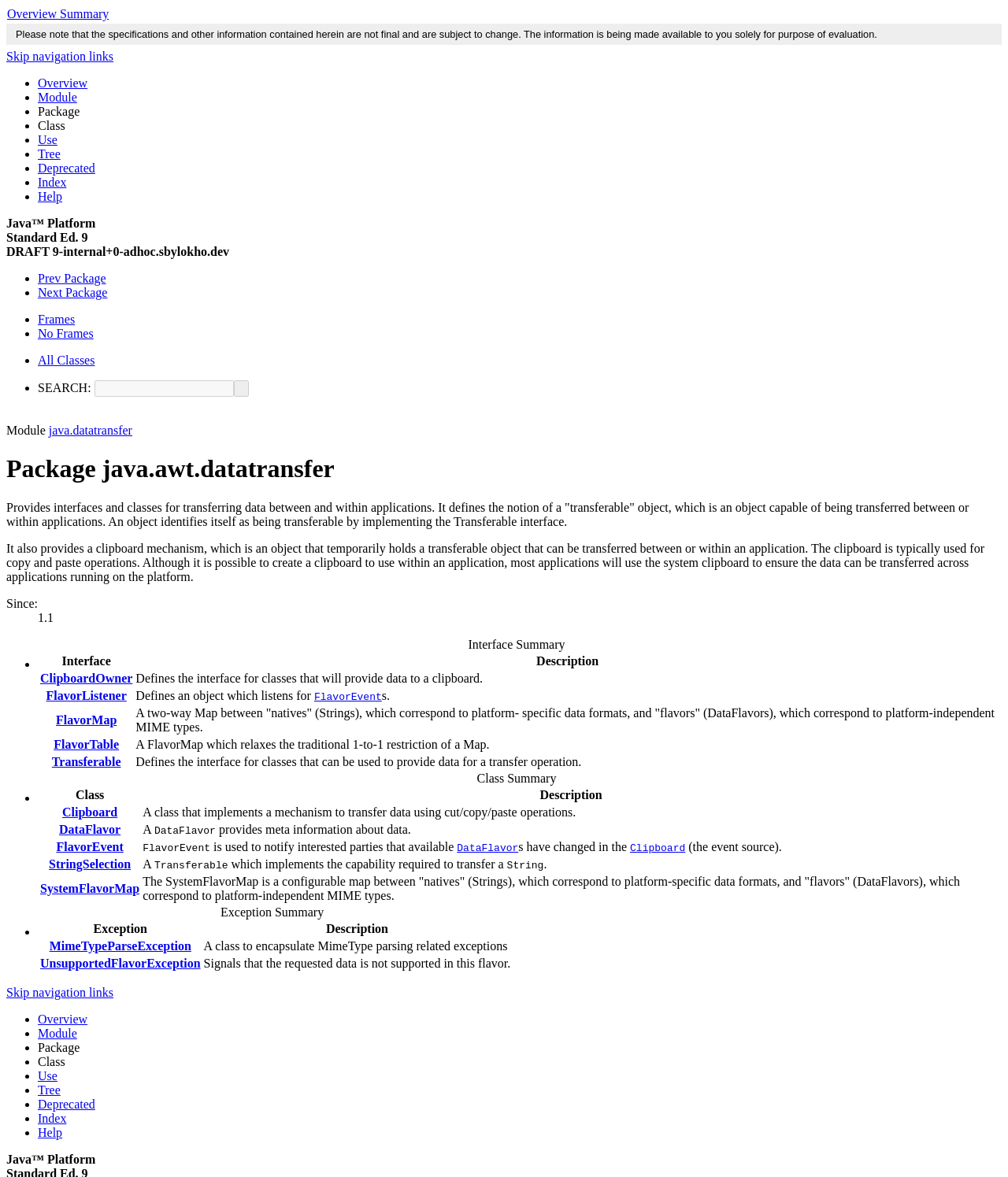What is the version of Java since which the package is available?
Give a one-word or short-phrase answer derived from the screenshot.

1.1